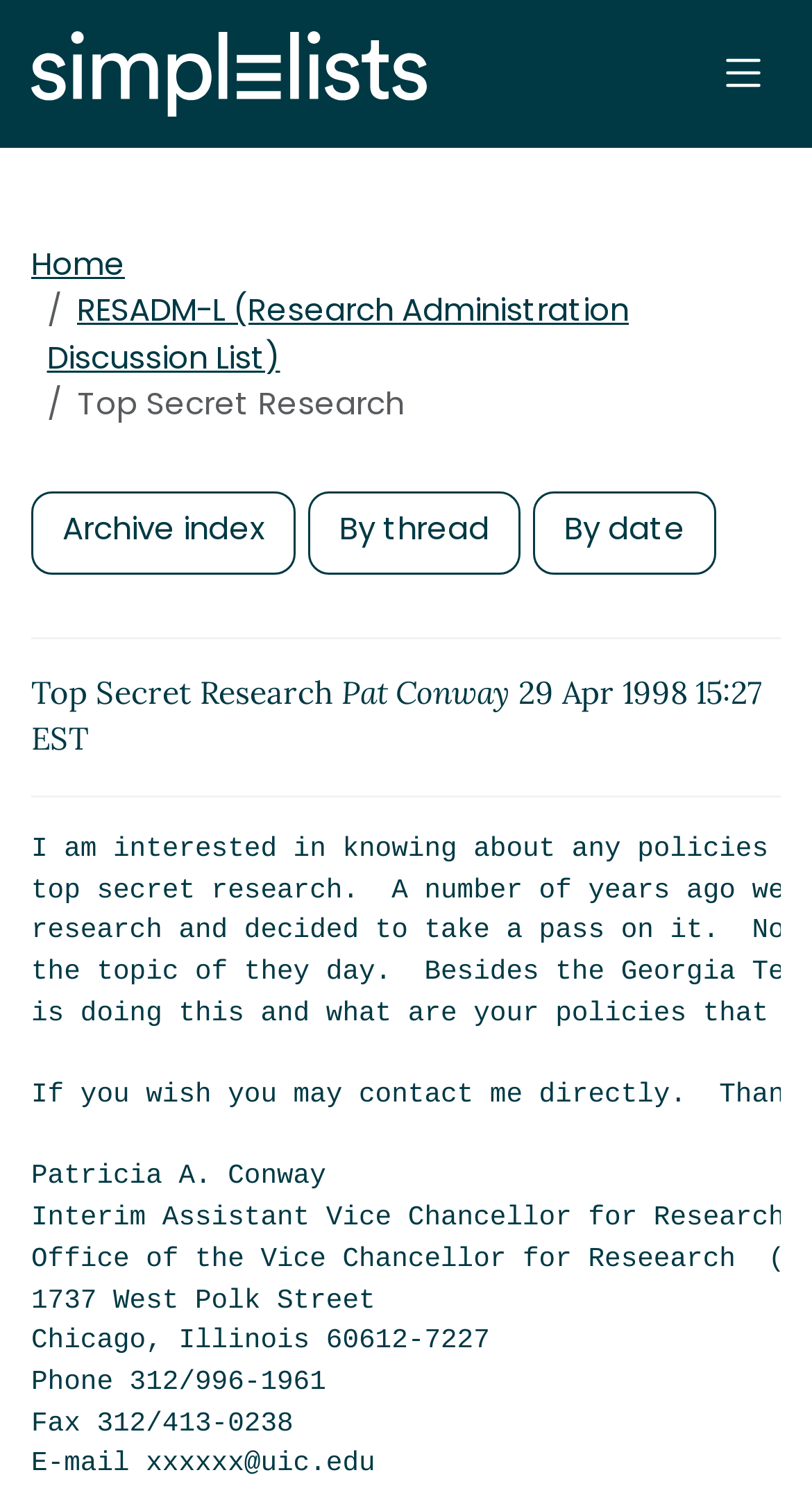Who is the author of the latest article?
Can you give a detailed and elaborate answer to the question?

From the static text sections, I found the author's name 'Pat Conway' along with the date '29 Apr 1998 15:27 EST', which suggests that Pat Conway is the author of the latest article.